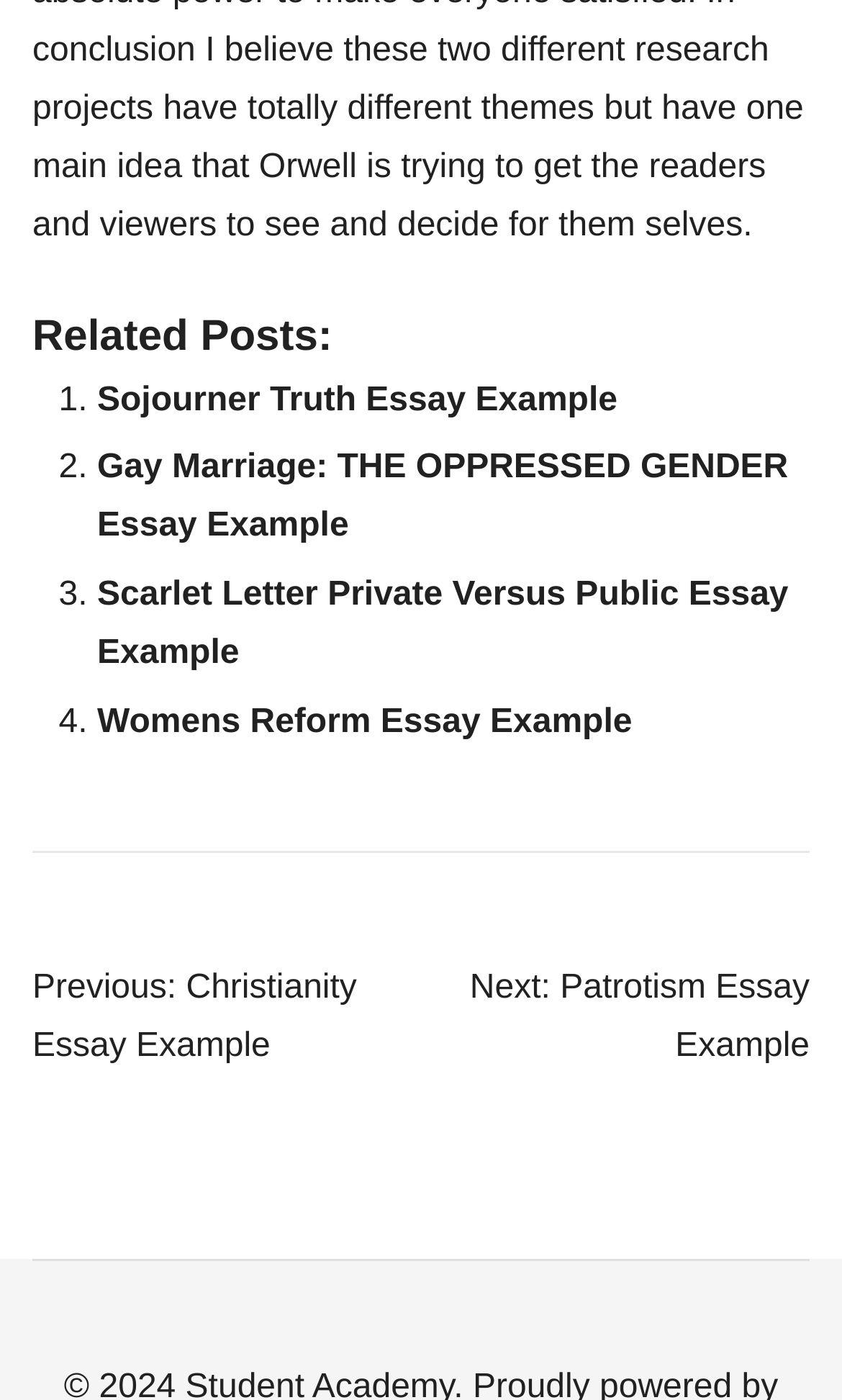Provide a brief response using a word or short phrase to this question:
What is the title of the first related post?

Sojourner Truth Essay Example